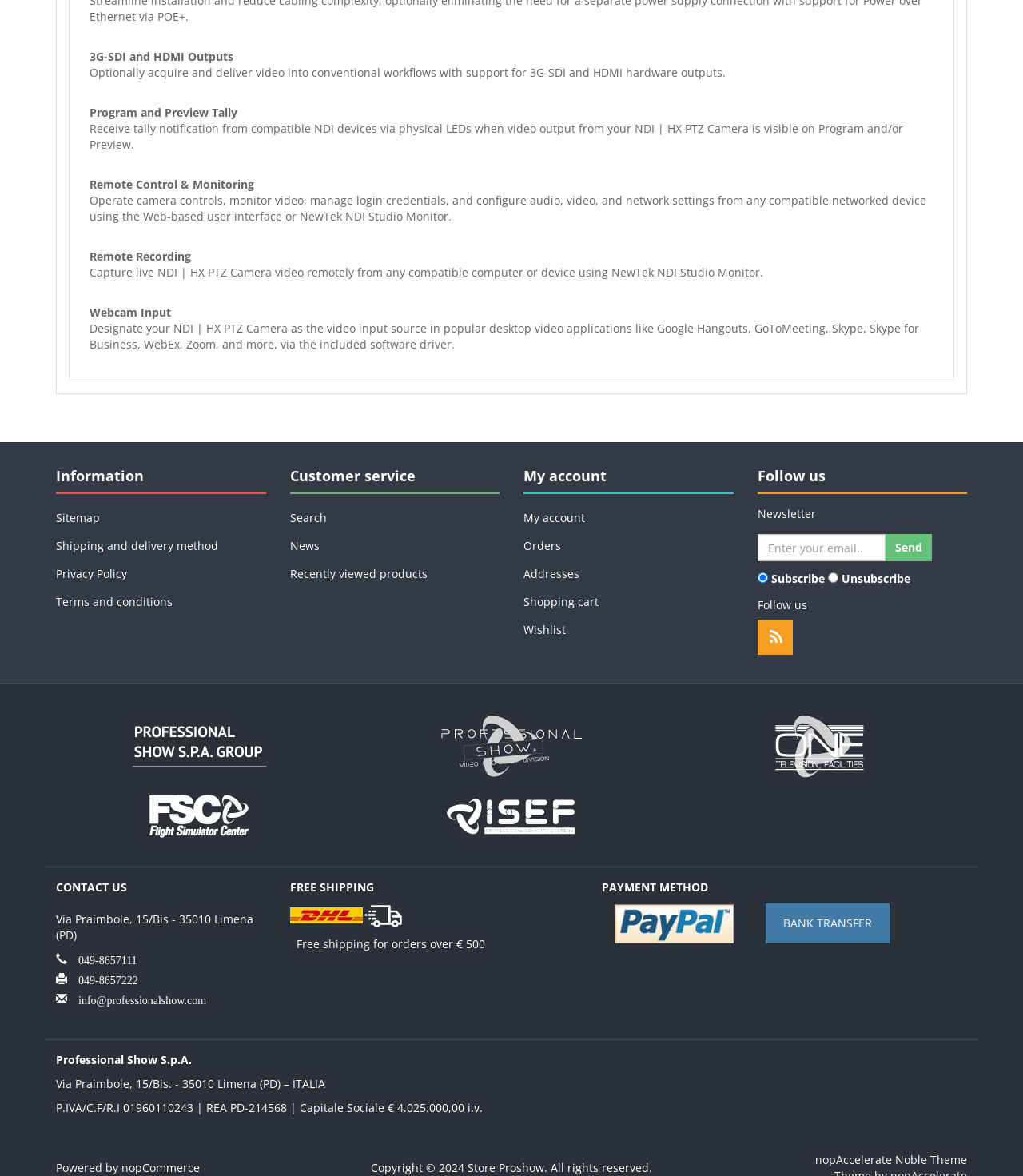Use a single word or phrase to answer the question: 
What payment method is accepted?

PayPal